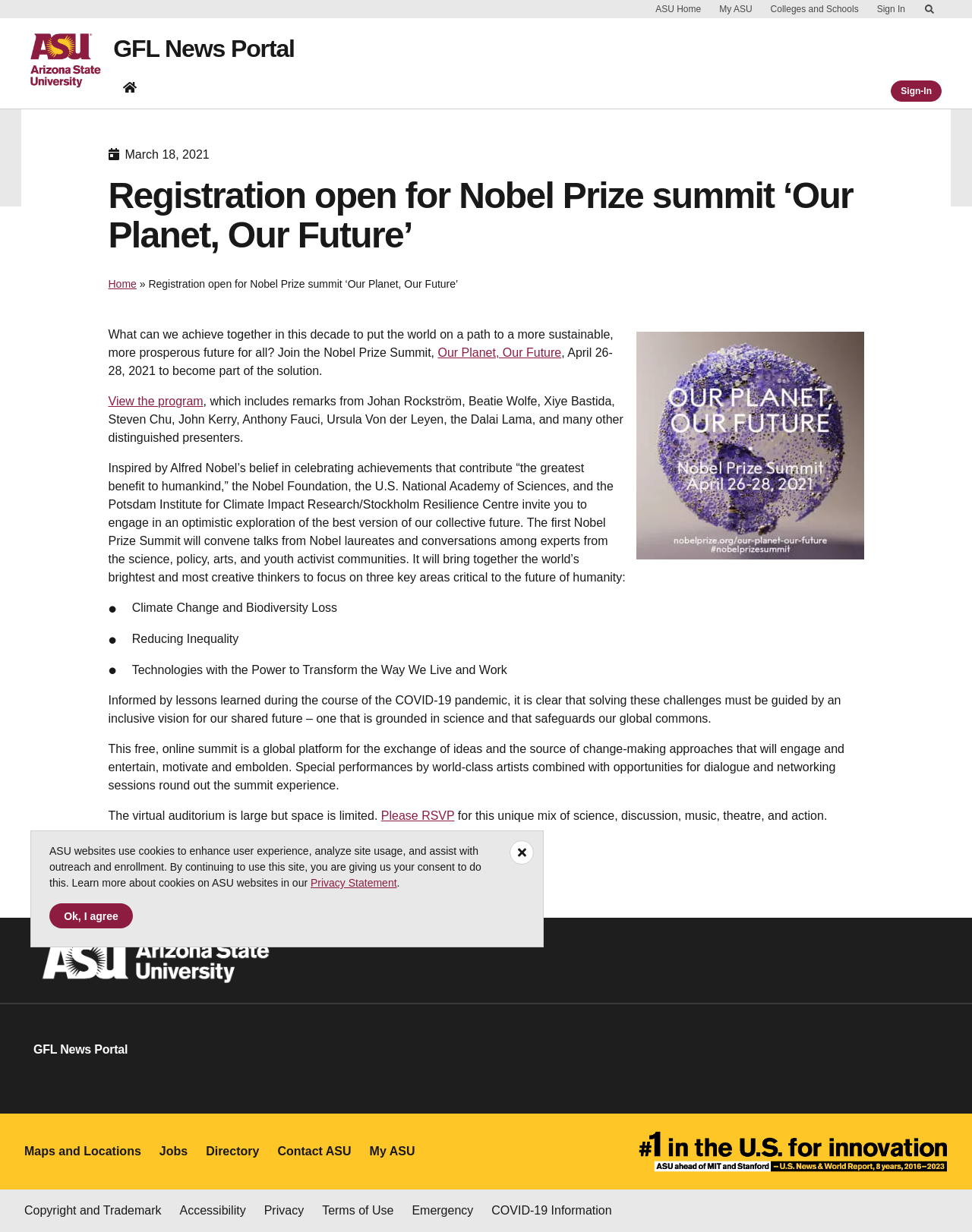Based on the image, provide a detailed and complete answer to the question: 
What is the date of the Nobel Prize Summit?

I found the answer by looking at the article section, where I saw a static text ', April 26-28, 2021 to become part of the solution.' This suggests that the date of the Nobel Prize Summit is April 26-28, 2021.